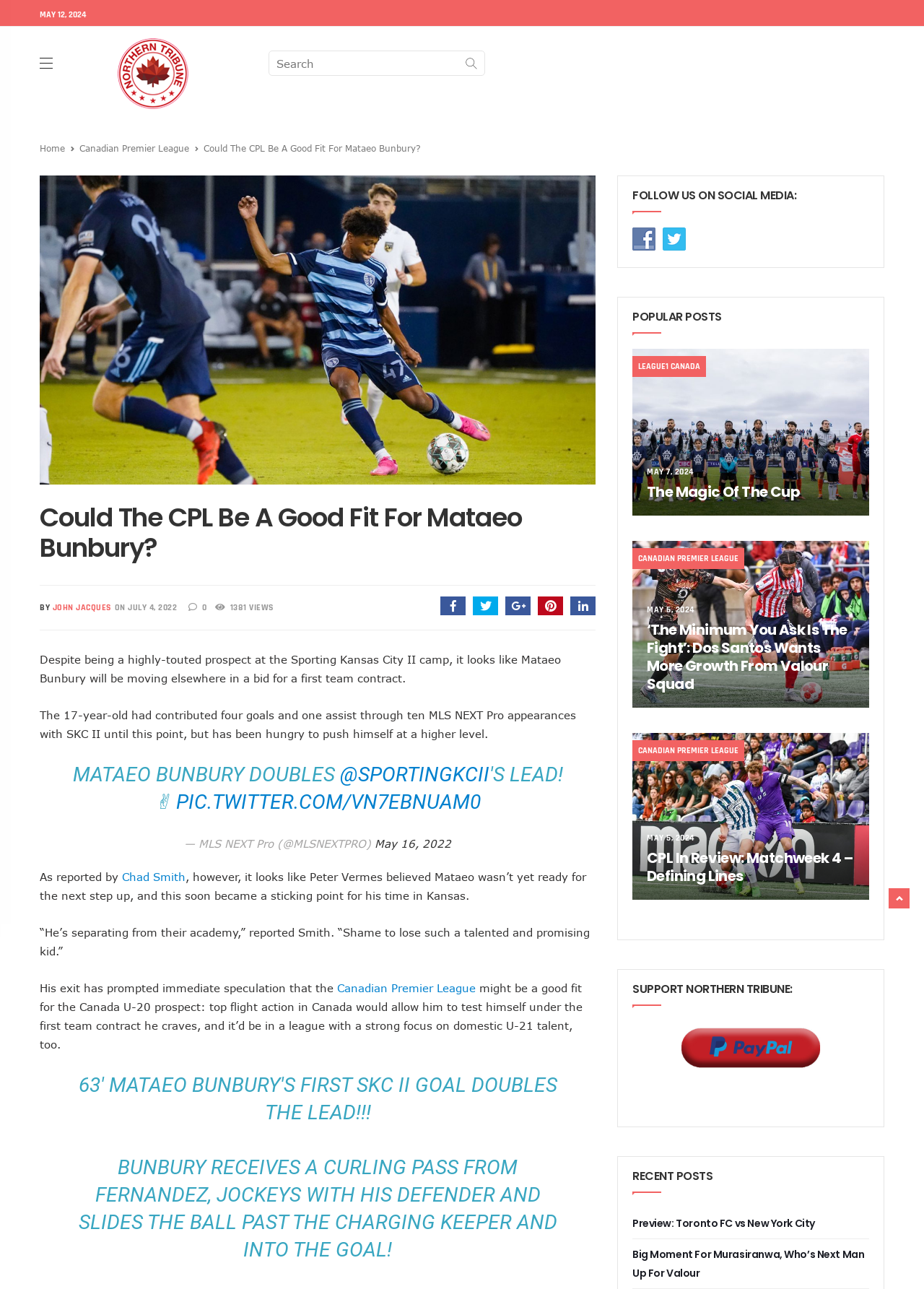What is the name of the league mentioned in the article?
Kindly give a detailed and elaborate answer to the question.

I found the name of the league by looking at the text 'Canadian Premier League' which is mentioned multiple times in the article, including in the title and in the body of the article.